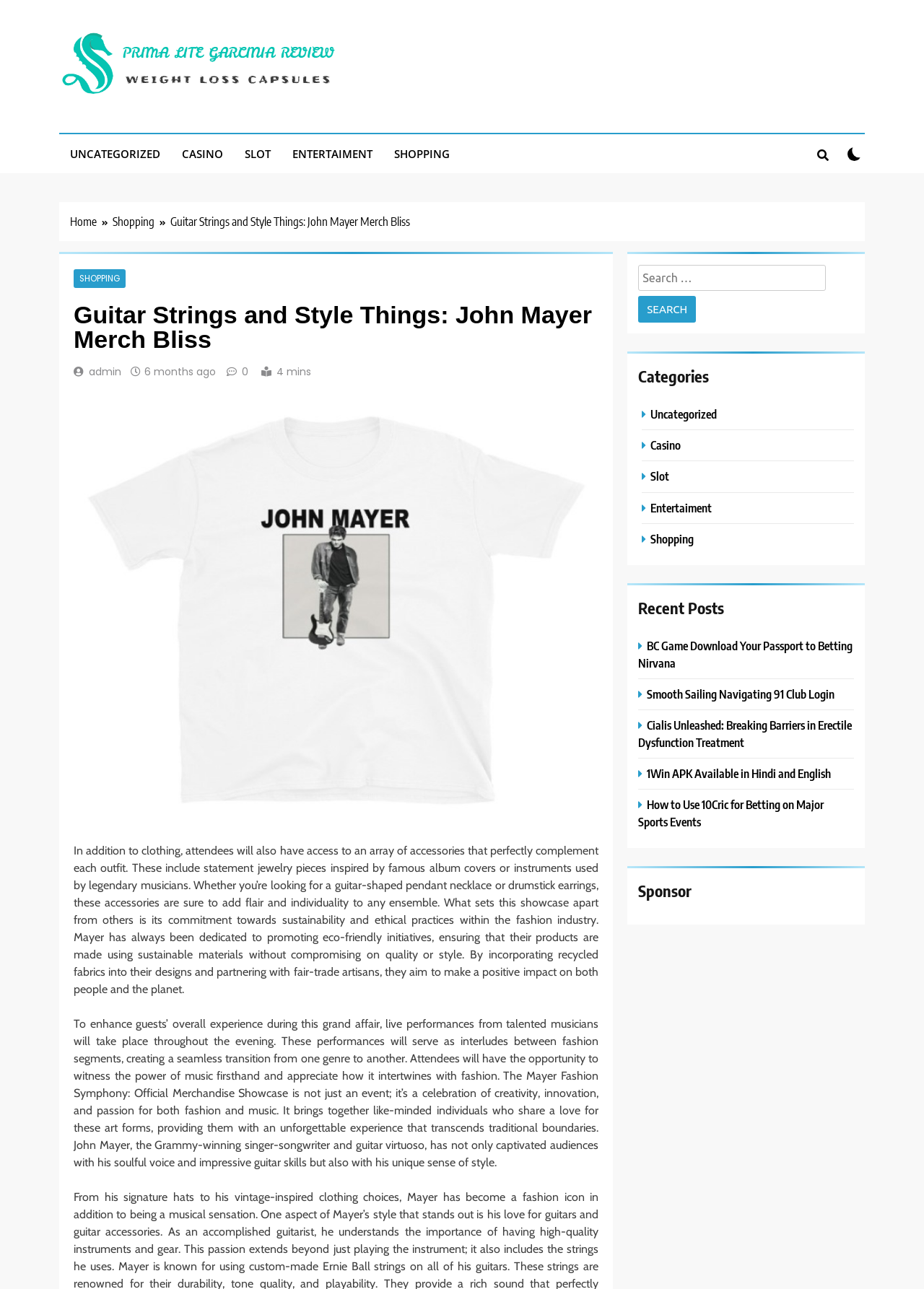Provide a one-word or short-phrase response to the question:
What is the purpose of the live performances during the event?

To create a seamless transition between fashion segments